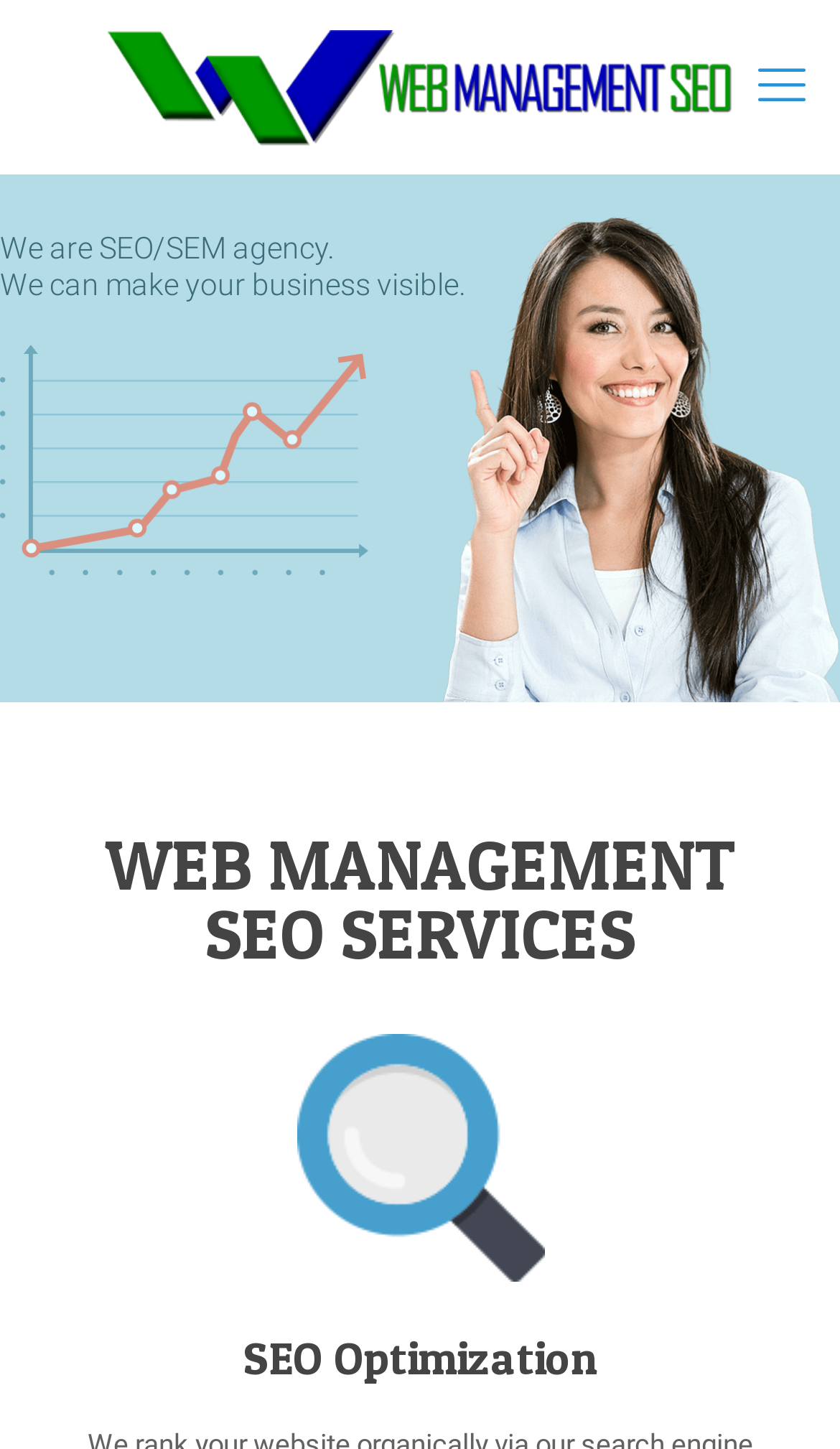What is the company's phone number?
Based on the image, give a concise answer in the form of a single word or short phrase.

319 423-9871